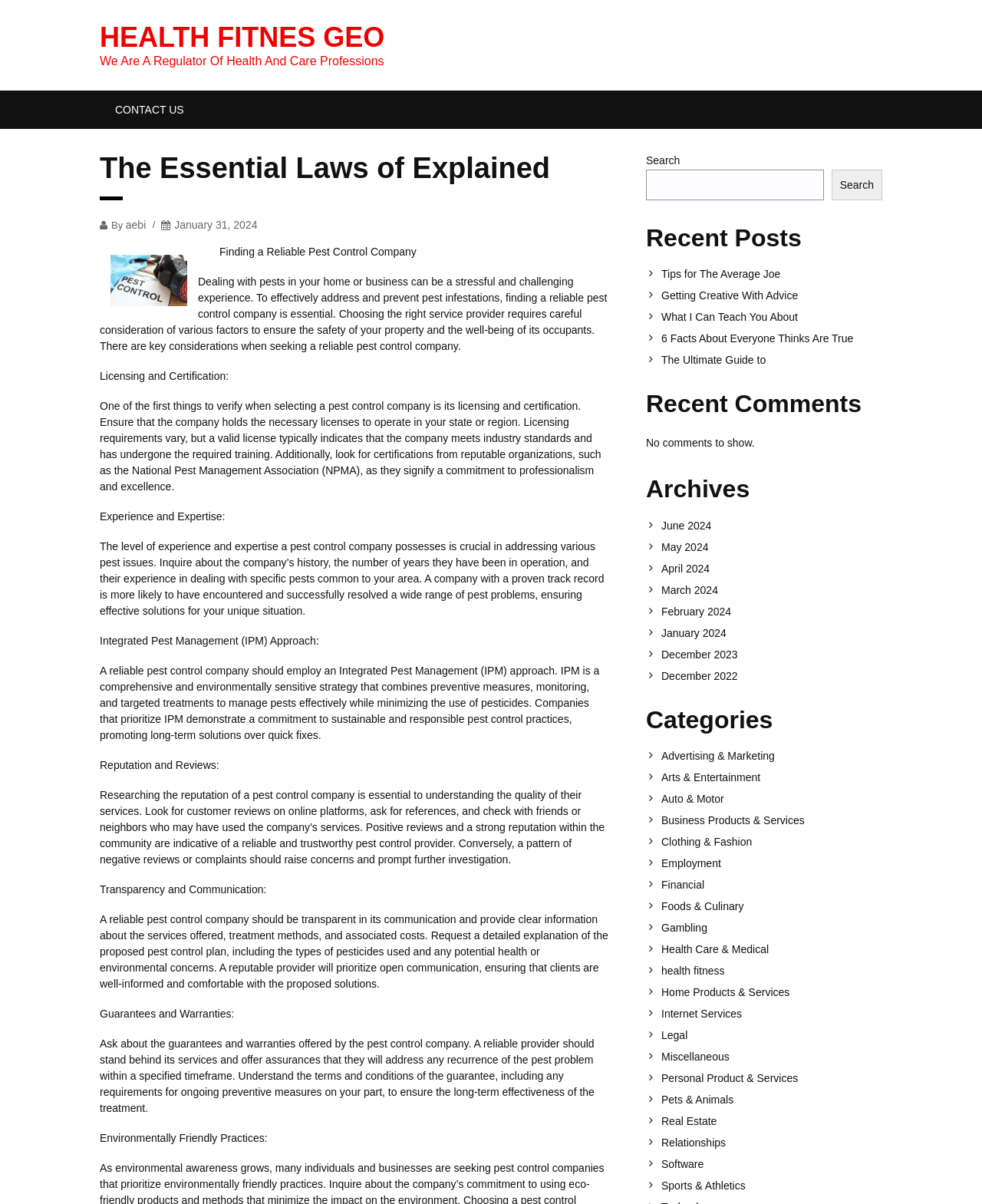Pinpoint the bounding box coordinates for the area that should be clicked to perform the following instruction: "Read recent post 'Tips for The Average Joe'".

[0.673, 0.223, 0.898, 0.233]